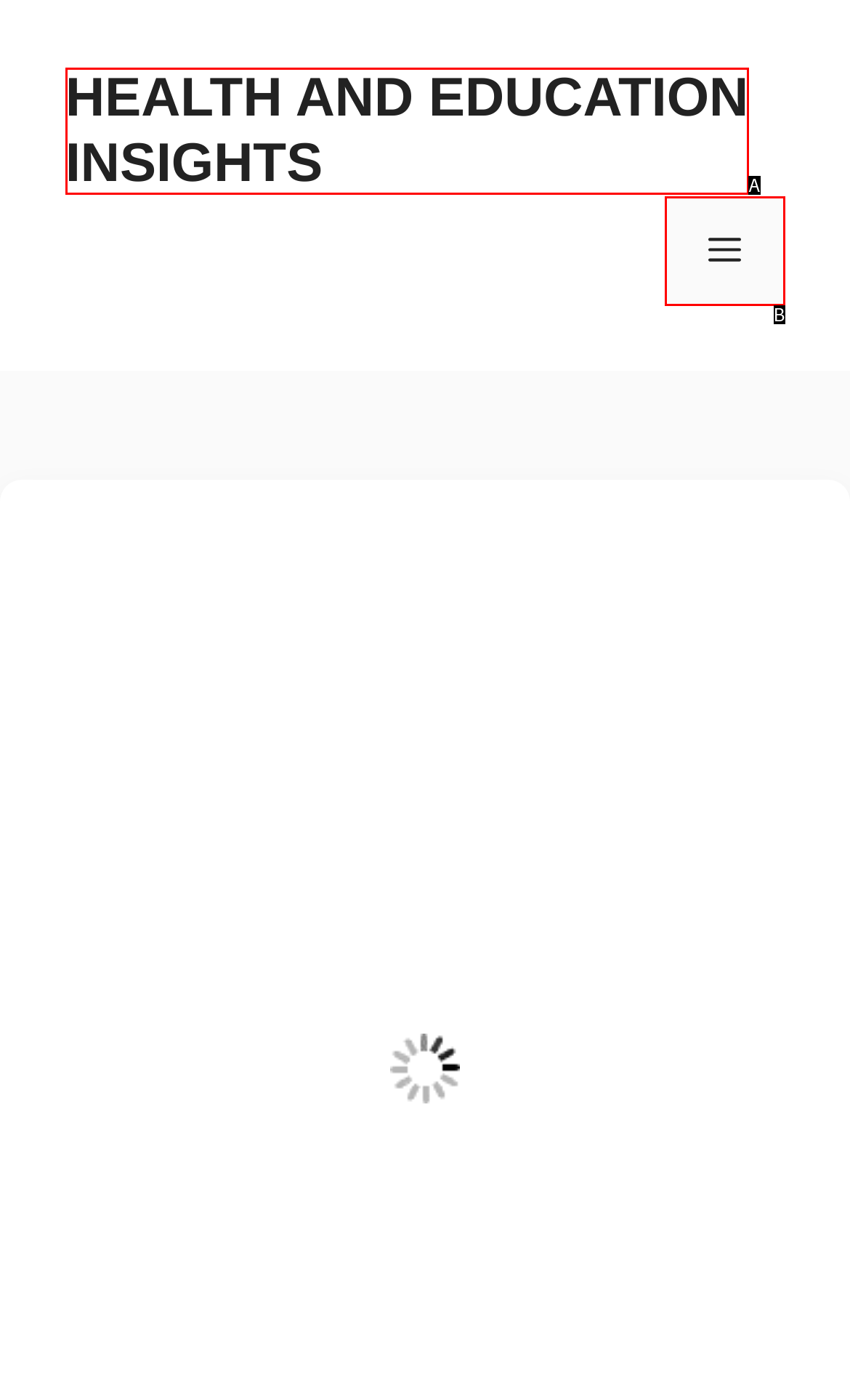Match the description to the correct option: Menu
Provide the letter of the matching option directly.

B